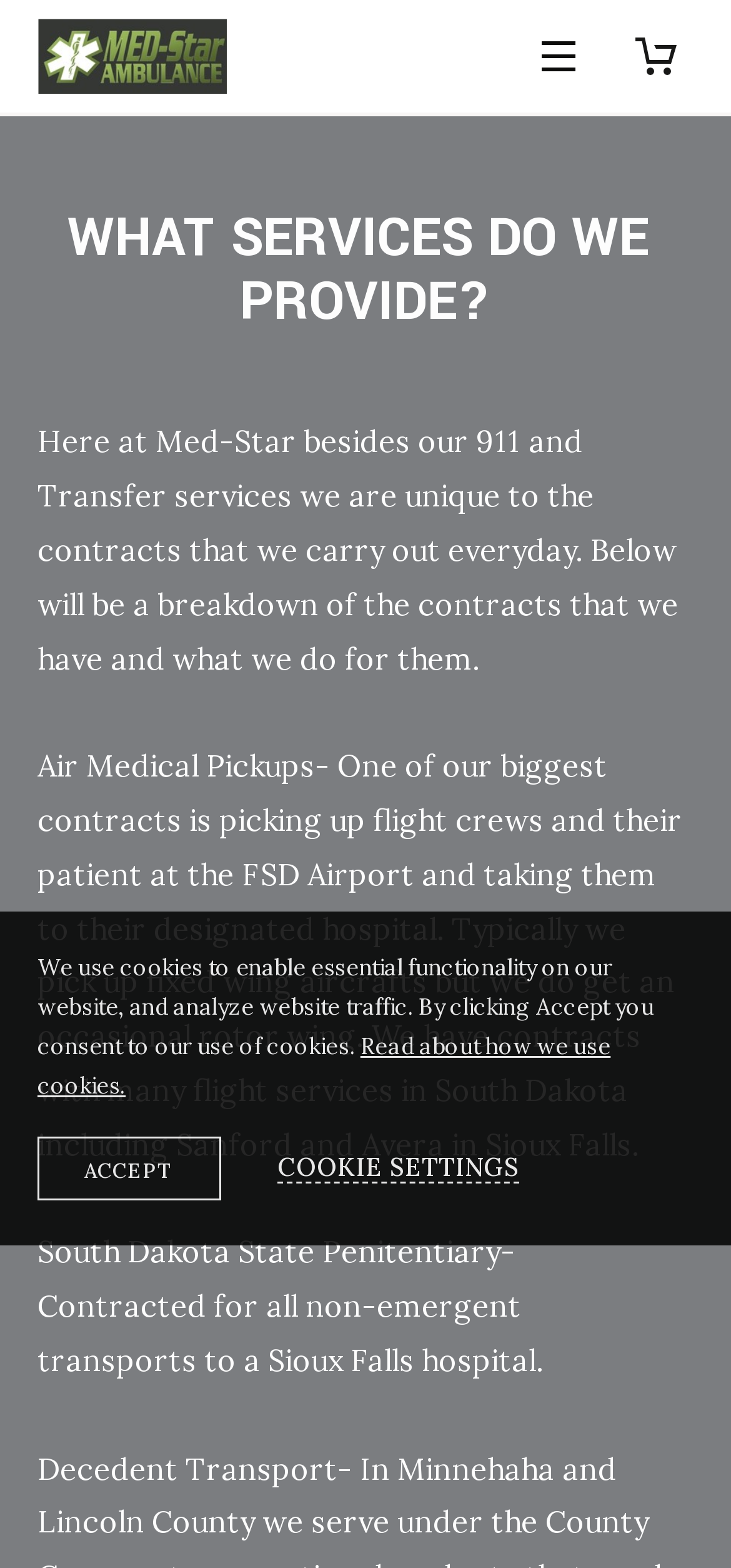Please locate the UI element described by "Cookie settings" and provide its bounding box coordinates.

[0.379, 0.736, 0.71, 0.755]